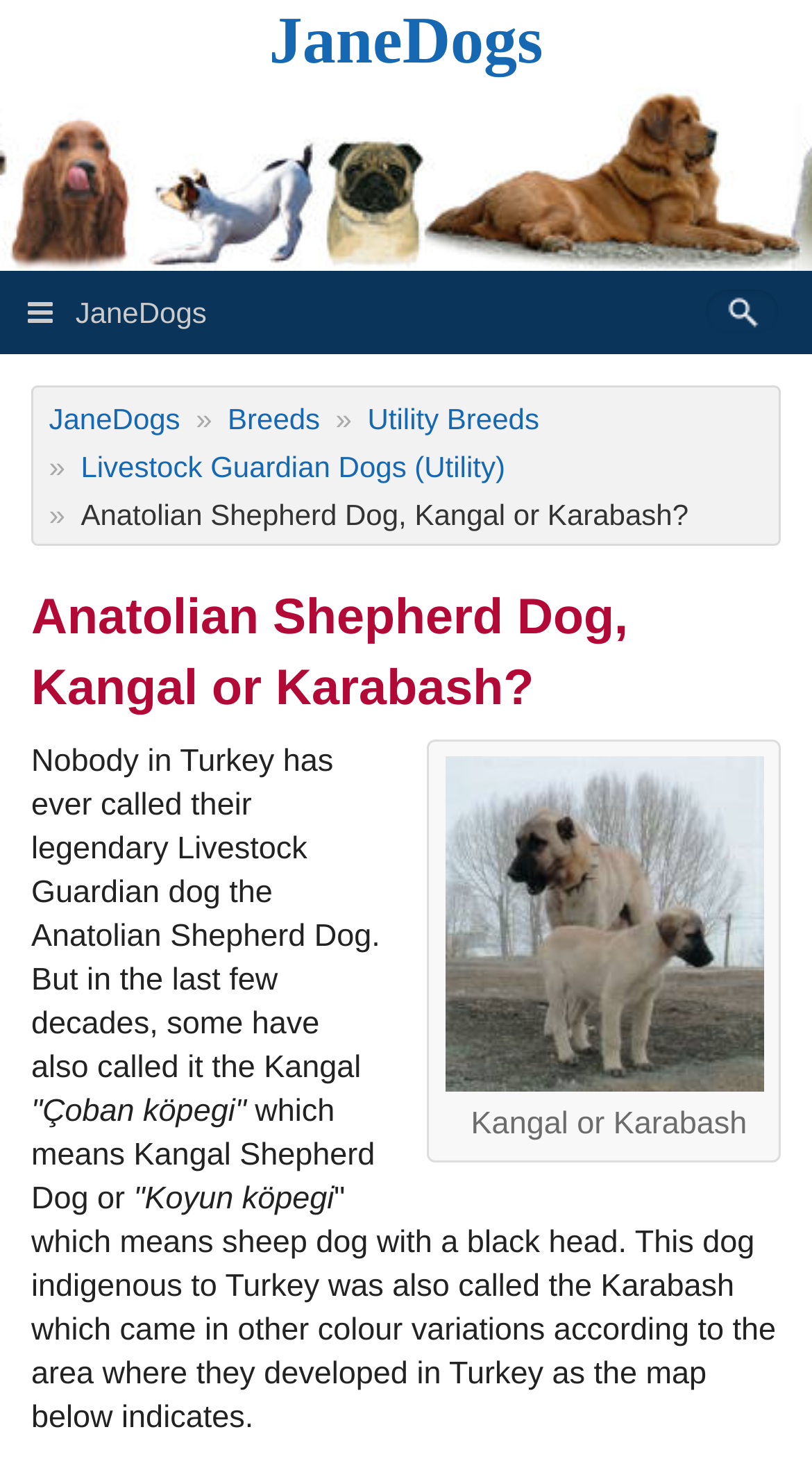What is the name of the dog breed discussed on this page?
Based on the screenshot, provide your answer in one word or phrase.

Anatolian Shepherd Dog